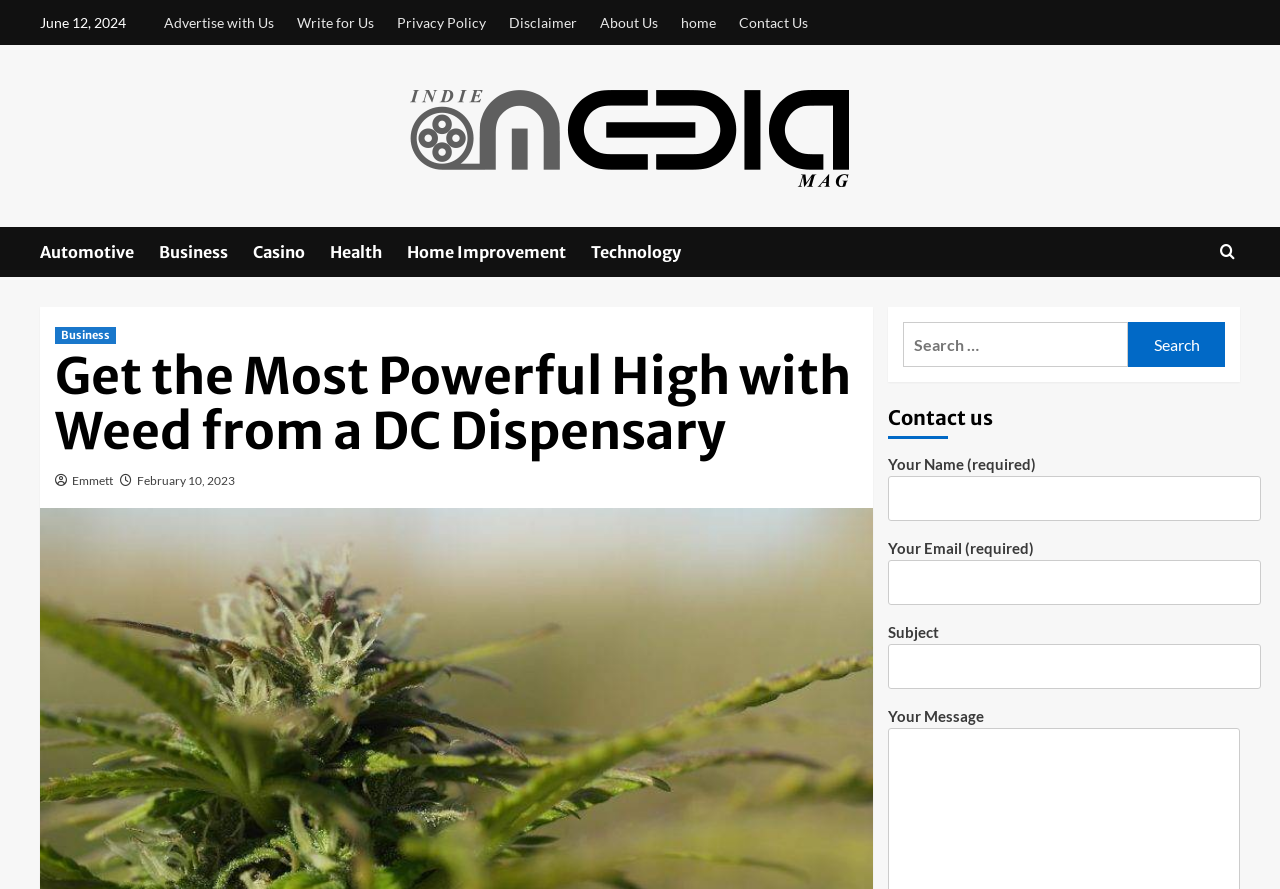Can you specify the bounding box coordinates for the region that should be clicked to fulfill this instruction: "Write for Us".

[0.224, 0.0, 0.3, 0.051]